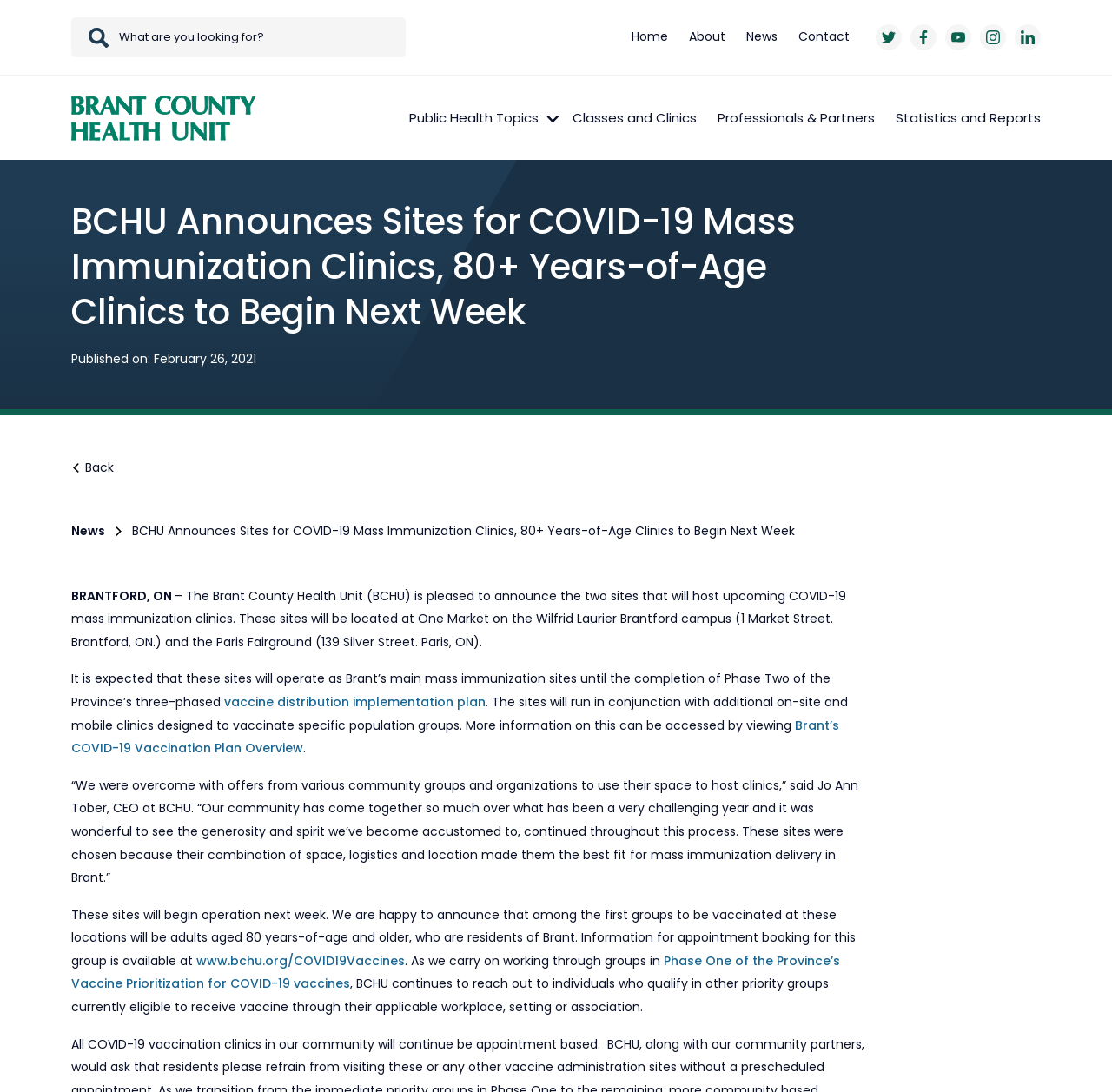What is the age group that will be vaccinated first? Based on the screenshot, please respond with a single word or phrase.

80 years-of-age and older